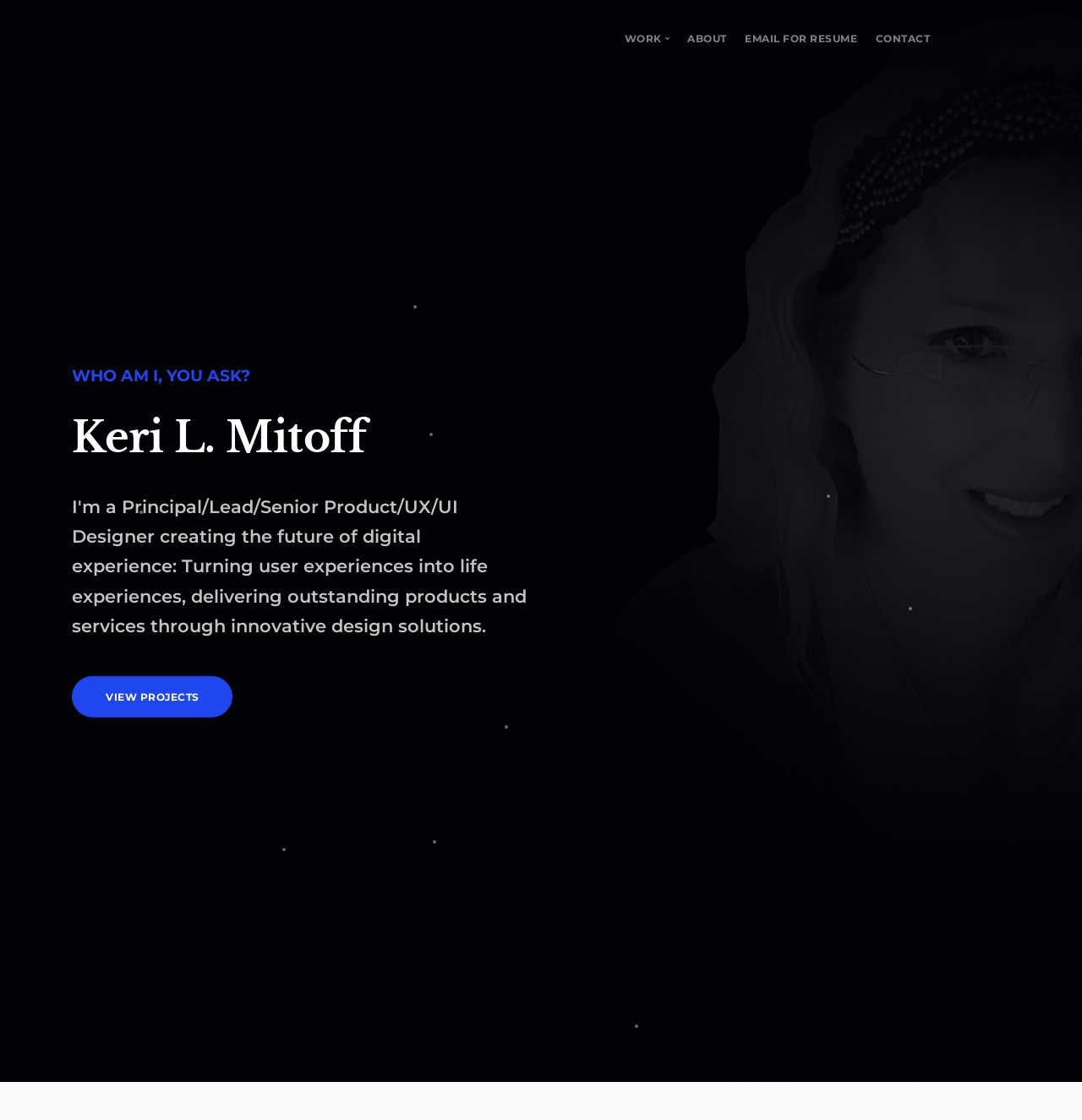Please find the bounding box coordinates in the format (top-left x, top-left y, bottom-right x, bottom-right y) for the given element description. Ensure the coordinates are floating point numbers between 0 and 1. Description: Native Mobile

[0.597, 0.167, 0.675, 0.18]